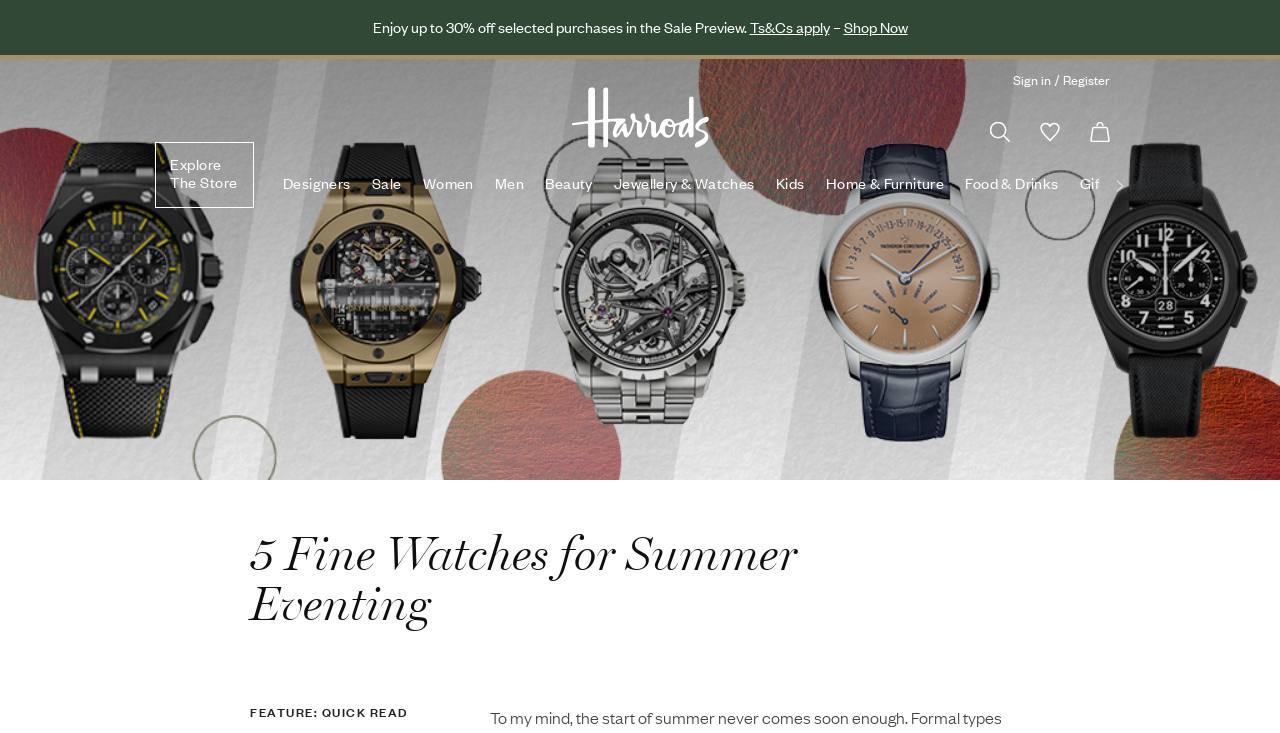Please answer the following question as detailed as possible based on the image: 
What is the current sale offer?

The sale offer is mentioned in the StaticText element with the text 'Enjoy up to 30% off selected purchases in the Sale Preview.'